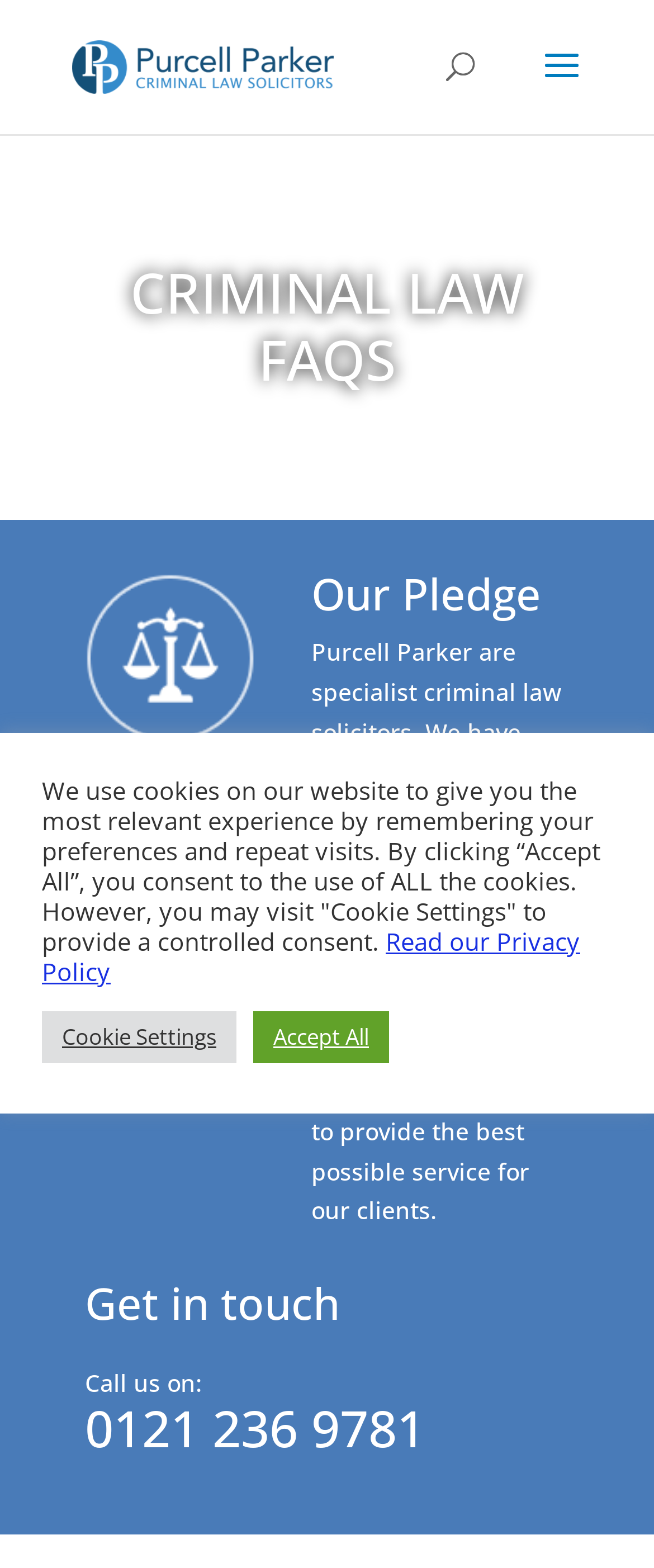Generate an in-depth caption that captures all aspects of the webpage.

The webpage is about criminal defence law FAQs provided by Purcell Parker Solicitors. At the top left, there is a link to the homepage of Purcell Parker Solicitors, accompanied by an image of the same name. On the top right, there is a menu button. Below the menu button, there is a search bar that spans across most of the top section of the page.

The main content of the page is divided into sections. The first section has a heading "CRIMINAL LAW FAQS" and is located at the top center of the page. Below this heading, there is a table layout that contains two columns. The left column has a heading "Our Pledge" and a paragraph of text that describes Purcell Parker as a specialist criminal law solicitor firm with a reputation for being professional and friendly. The right column has a heading "Get in touch" and provides contact information, including a phone number.

At the bottom of the page, there is a notice about the use of cookies on the website, which informs users that the website uses cookies to provide a personalized experience. This notice is accompanied by three links: "Read our Privacy Policy", "Cookie Settings", and "Accept All".